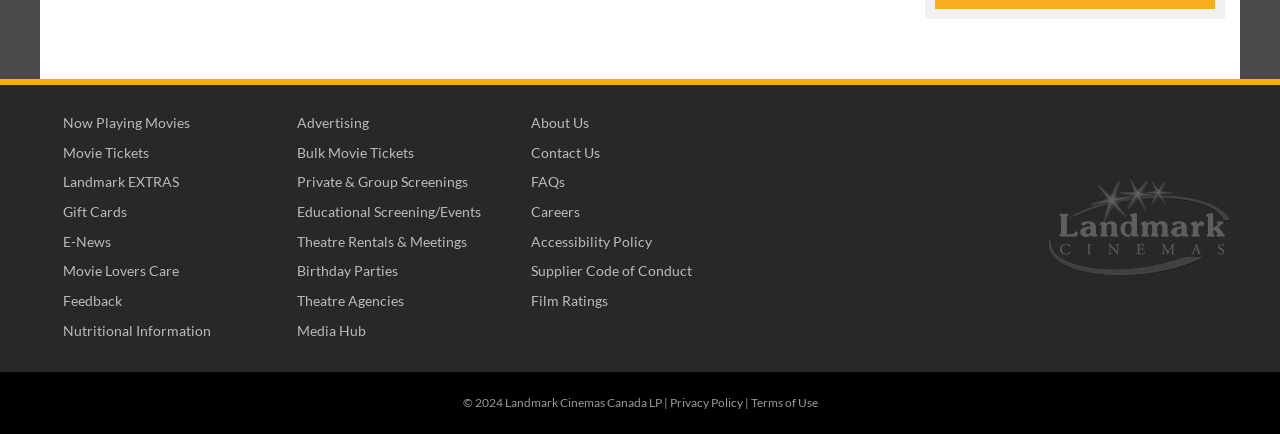Find the bounding box coordinates of the clickable area required to complete the following action: "Check film ratings".

[0.409, 0.664, 0.587, 0.723]